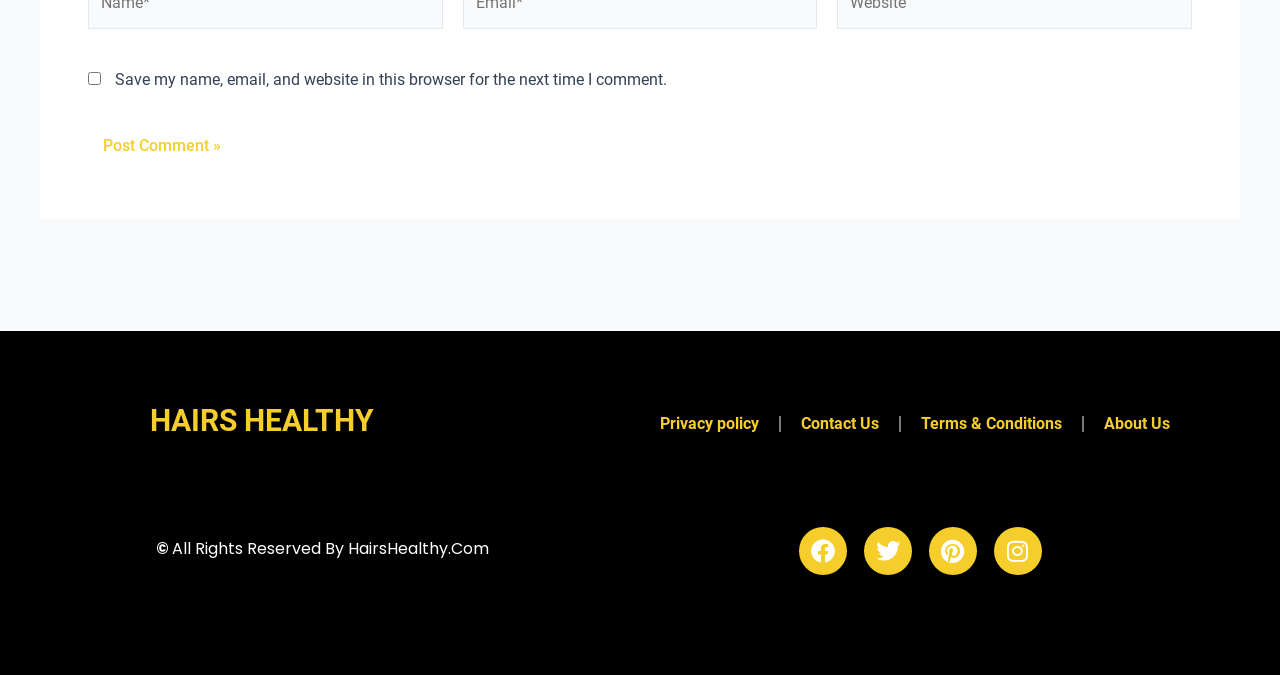Please specify the bounding box coordinates of the element that should be clicked to execute the given instruction: 'Visit the Hairs Healthy page'. Ensure the coordinates are four float numbers between 0 and 1, expressed as [left, top, right, bottom].

[0.117, 0.597, 0.292, 0.649]